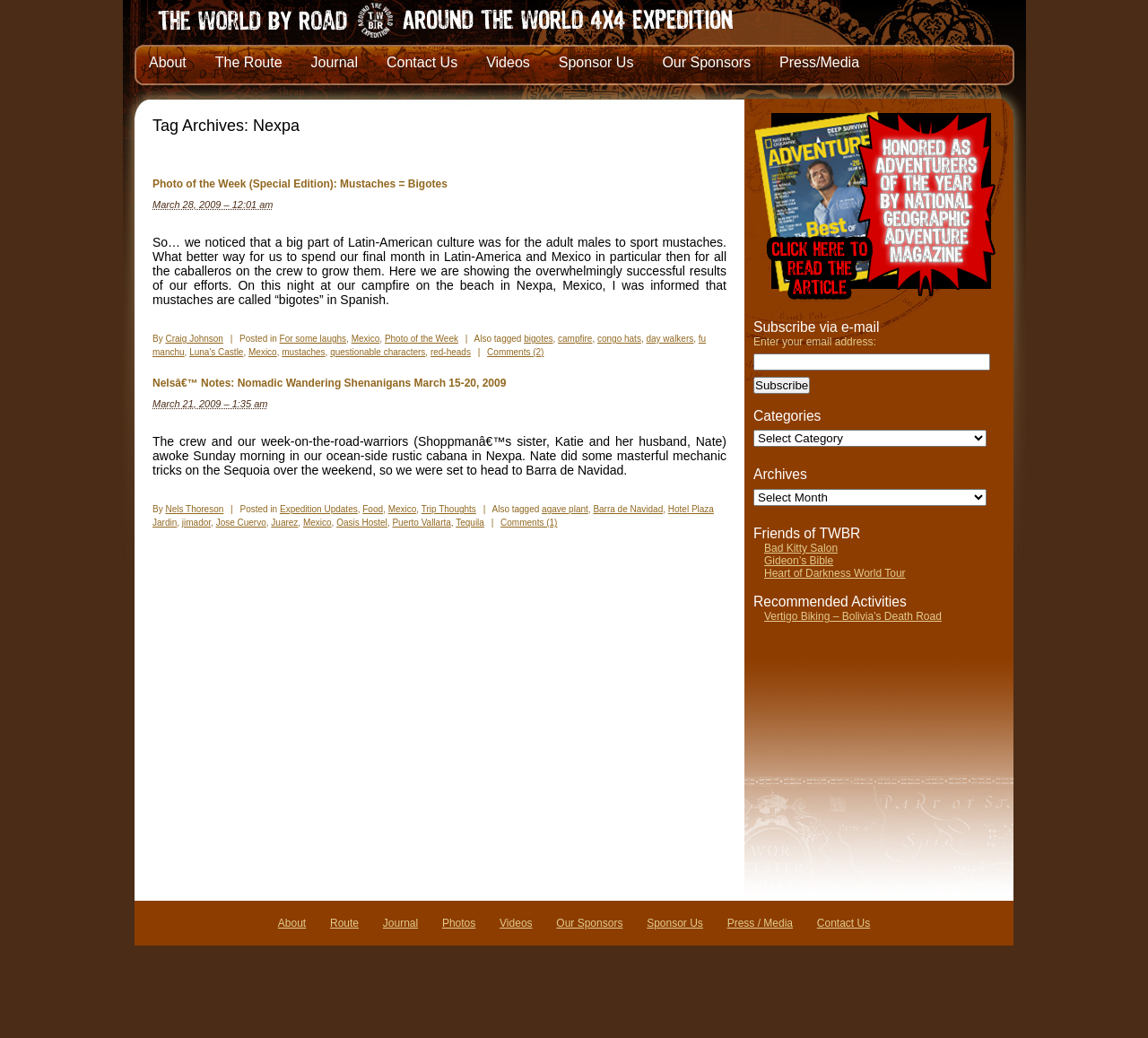Pinpoint the bounding box coordinates of the clickable element needed to complete the instruction: "Subscribe via e-mail". The coordinates should be provided as four float numbers between 0 and 1: [left, top, right, bottom].

[0.656, 0.294, 0.875, 0.323]